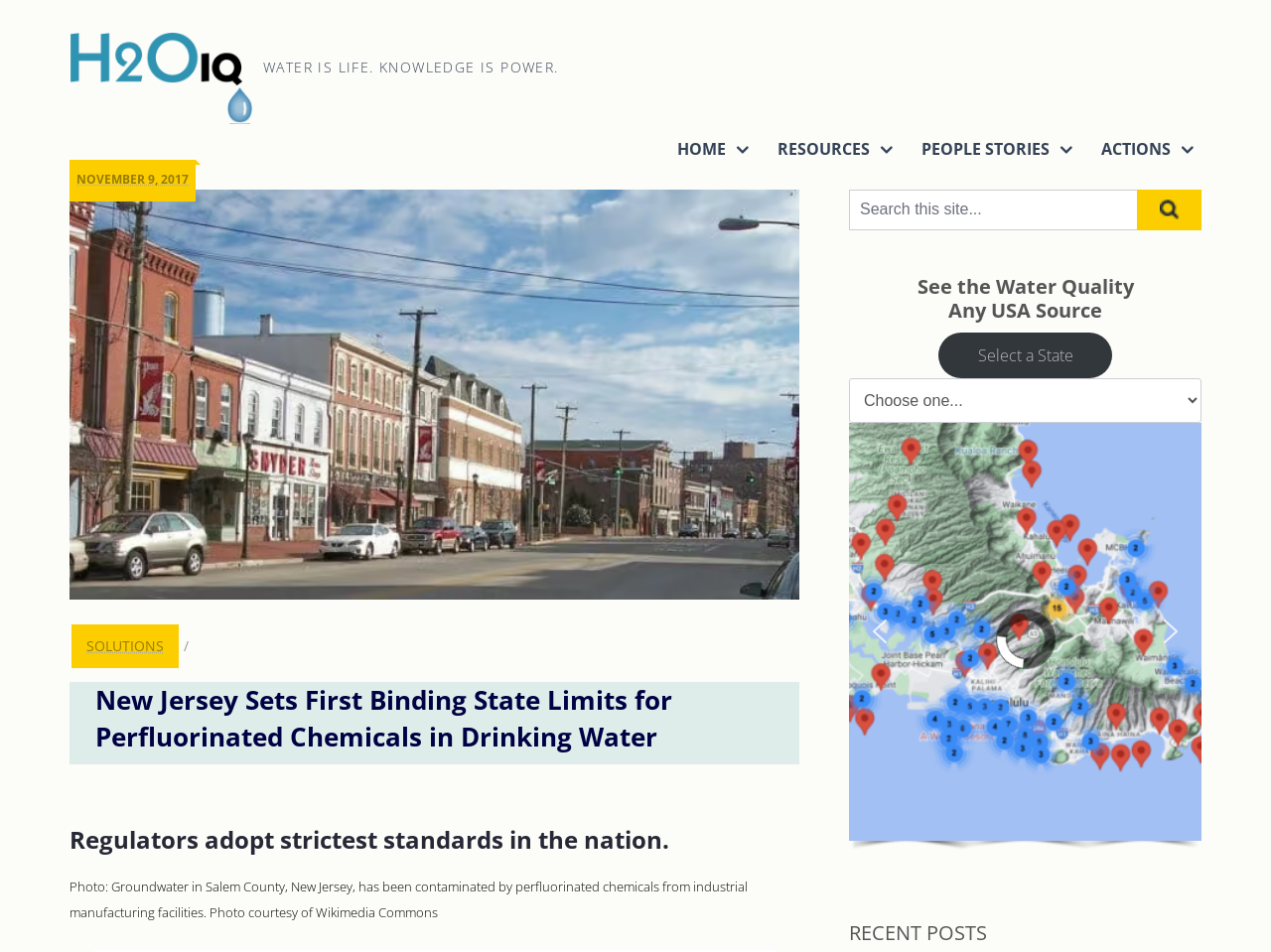Extract the bounding box coordinates of the UI element described by: "Select a State". The coordinates should include four float numbers ranging from 0 to 1, e.g., [left, top, right, bottom].

[0.738, 0.349, 0.875, 0.397]